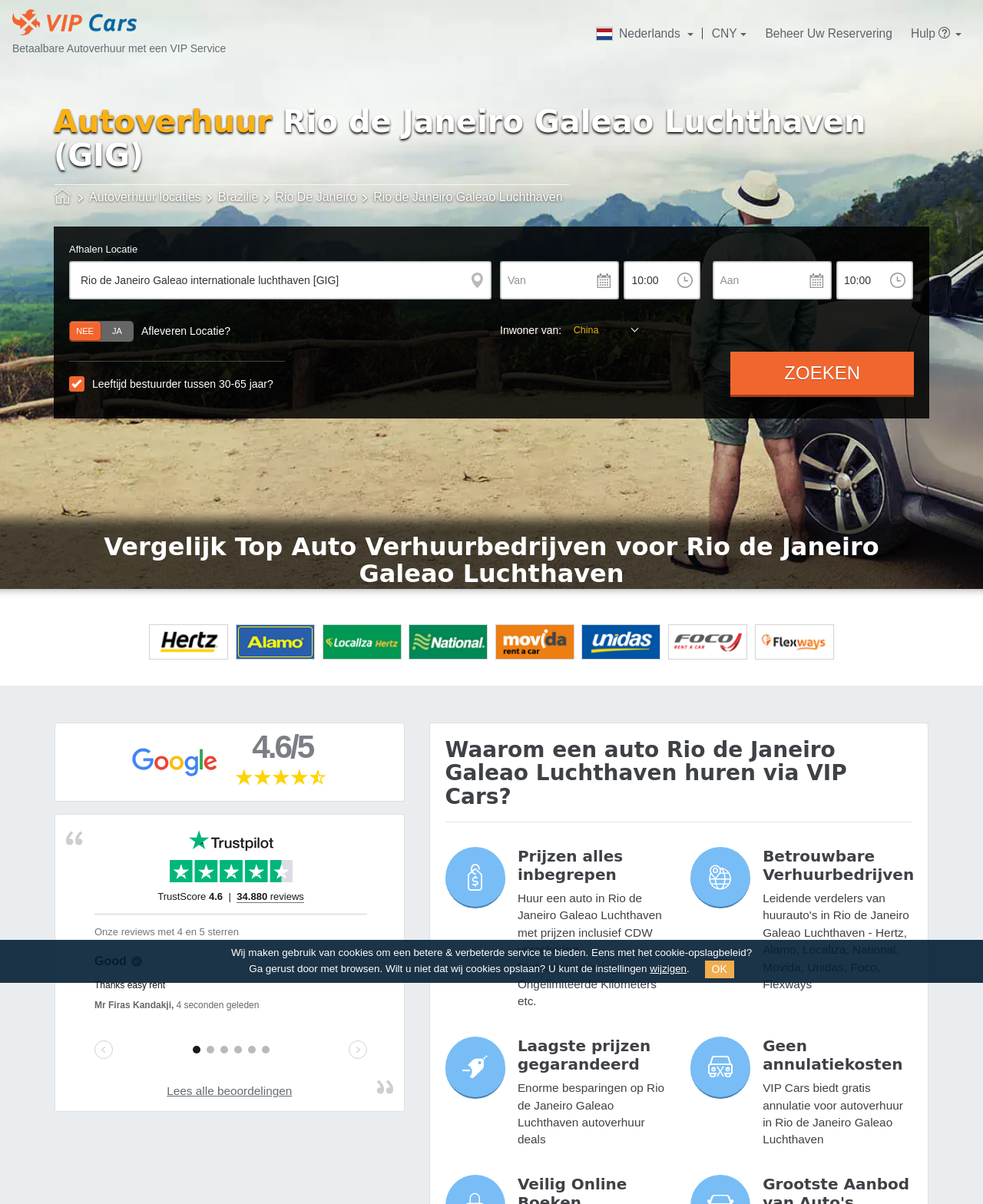Please find the bounding box coordinates of the element that must be clicked to perform the given instruction: "Select a pickup location". The coordinates should be four float numbers from 0 to 1, i.e., [left, top, right, bottom].

[0.07, 0.217, 0.5, 0.249]